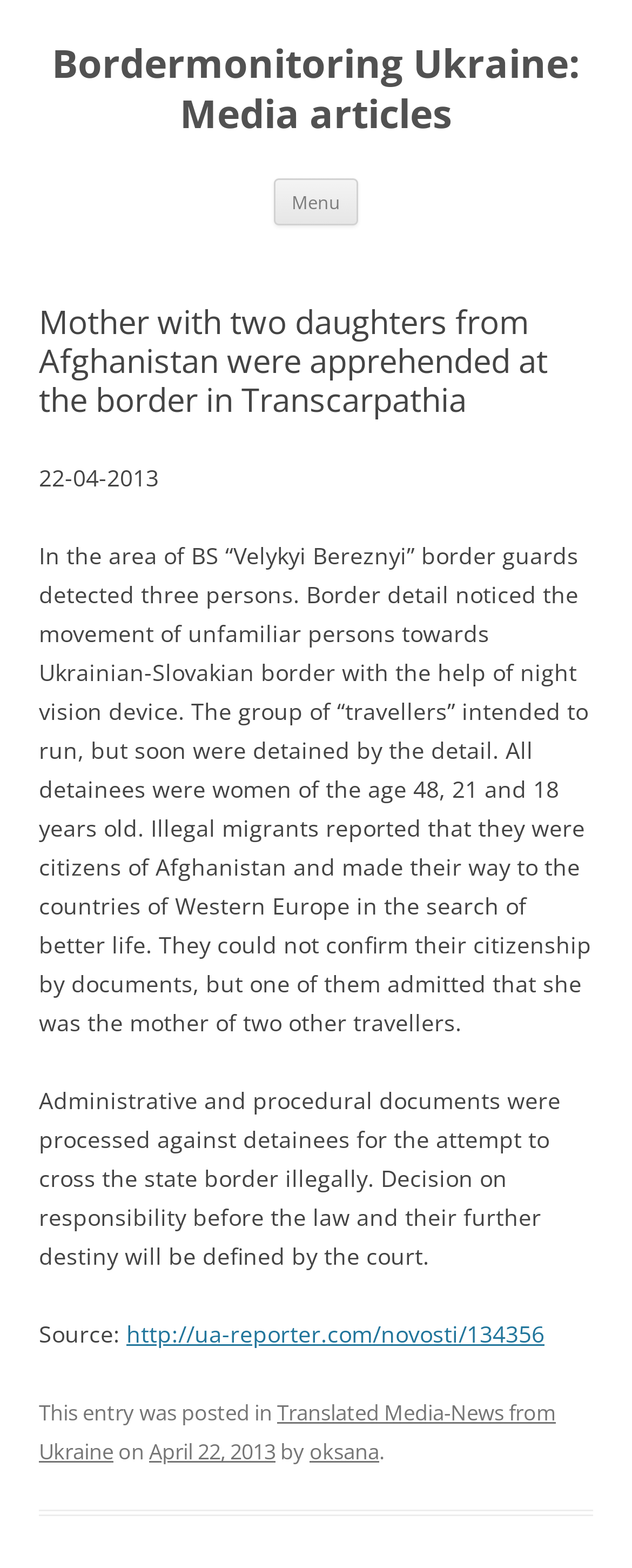Generate a comprehensive description of the webpage content.

The webpage appears to be a news article page from Bordermonitoring Ukraine: Media articles. At the top, there is a heading with the title "Bordermonitoring Ukraine: Media articles" and a button labeled "Menu" to the right of it. Below the heading, there is a link to "Skip to content".

The main article section is divided into several parts. At the top, there is a heading with the title "Mother with two daughters from Afghanistan were apprehended at the border in Transcarpathia". Below the heading, there is a date "22-04-2013" and a block of text describing the news article. The article tells the story of three women, including a mother and her two daughters, who were detained by border guards while trying to cross the Ukrainian-Slovakian border illegally. The women, who claimed to be citizens of Afghanistan, were attempting to reach Western Europe in search of a better life.

Below the article text, there is another block of text stating that administrative and procedural documents were processed against the detainees for attempting to cross the state border illegally, and that their further destiny will be defined by the court.

At the bottom of the article section, there is a source link to an external website, "http://ua-reporter.com/novosti/134356". The footer section contains a link to "Translated Media-News from Ukraine" and information about the post, including the date "April 22, 2013" and the author "oksana".